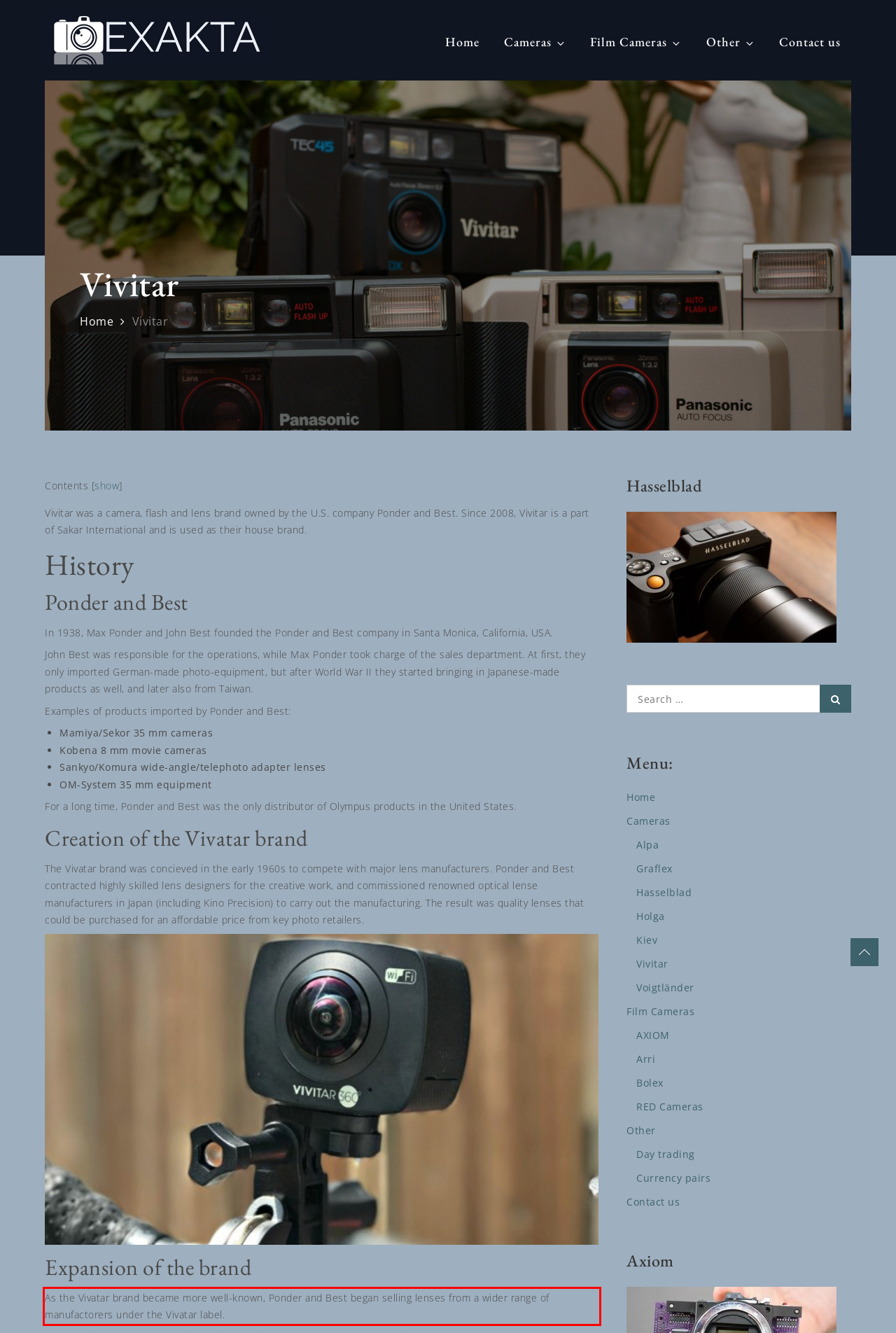You are given a webpage screenshot with a red bounding box around a UI element. Extract and generate the text inside this red bounding box.

As the Vivatar brand became more well-known, Ponder and Best began selling lenses from a wider range of manufactorers under the Vivatar label.